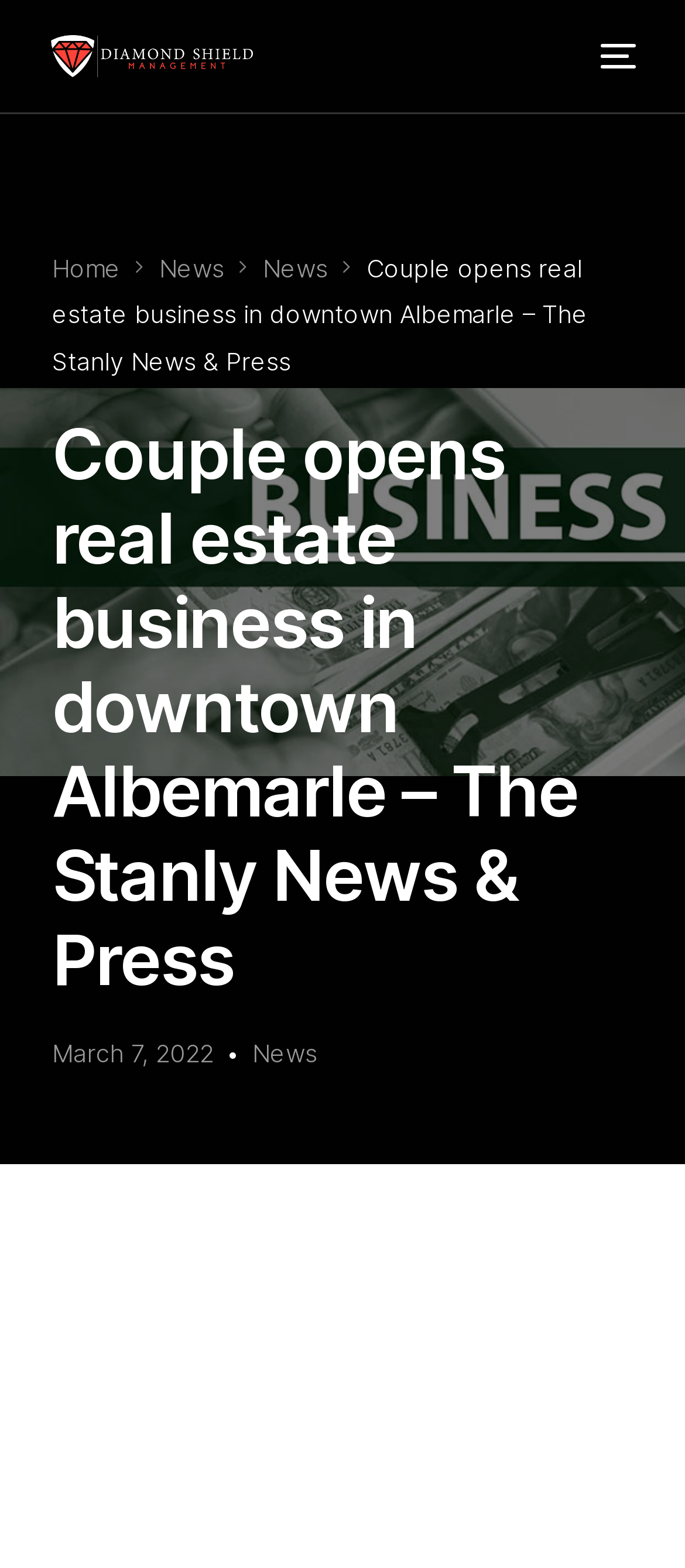Refer to the image and provide a thorough answer to this question:
What is the name of the real estate business?

The answer can be found in the article content, which states 'a husband and wife in Albemarle recently opened a new real estate business in the downtown area called Danu Realty LLC.'